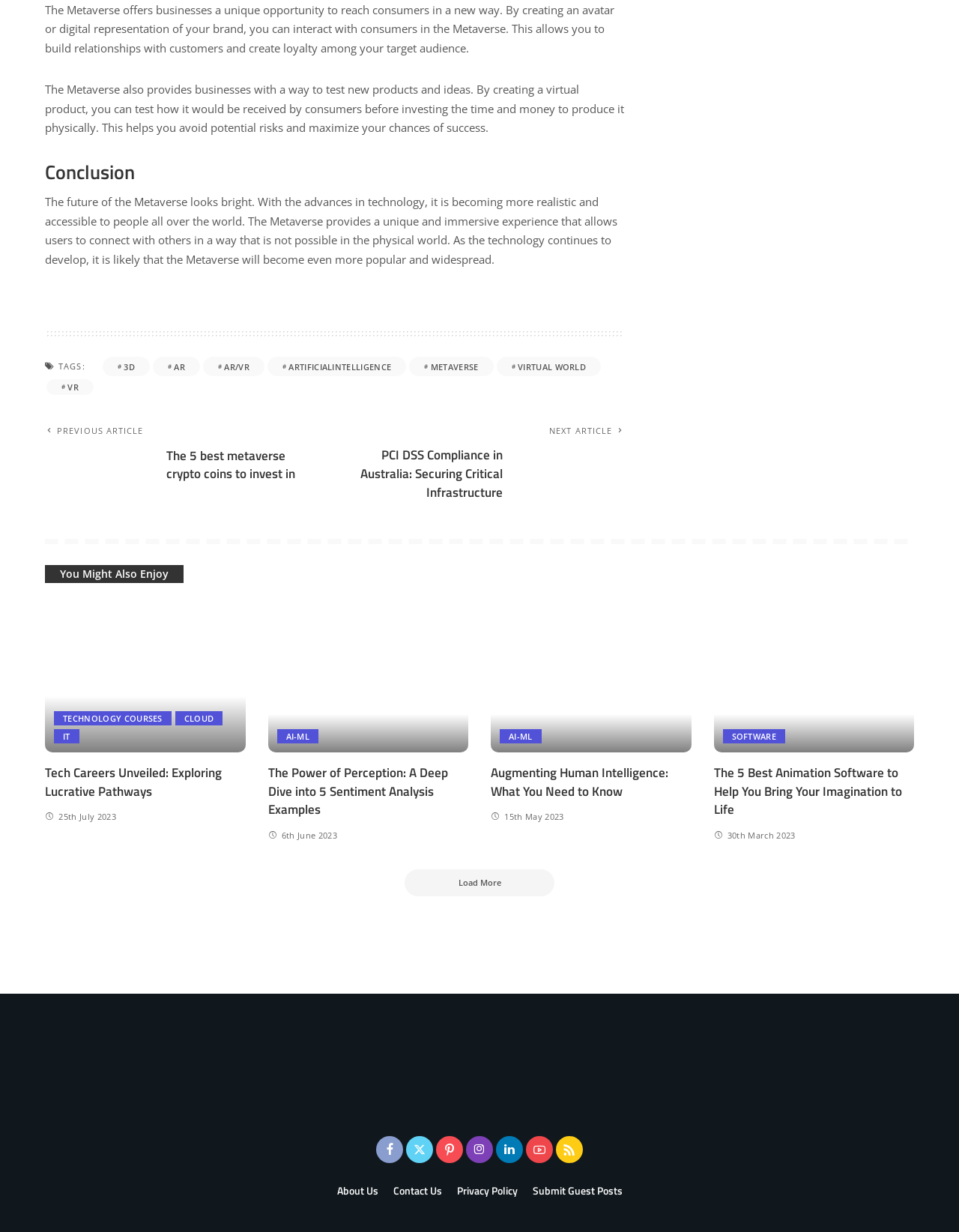Please provide the bounding box coordinates in the format (top-left x, top-left y, bottom-right x, bottom-right y). Remember, all values are floating point numbers between 0 and 1. What is the bounding box coordinate of the region described as: Contact Us

[0.41, 0.96, 0.461, 0.973]